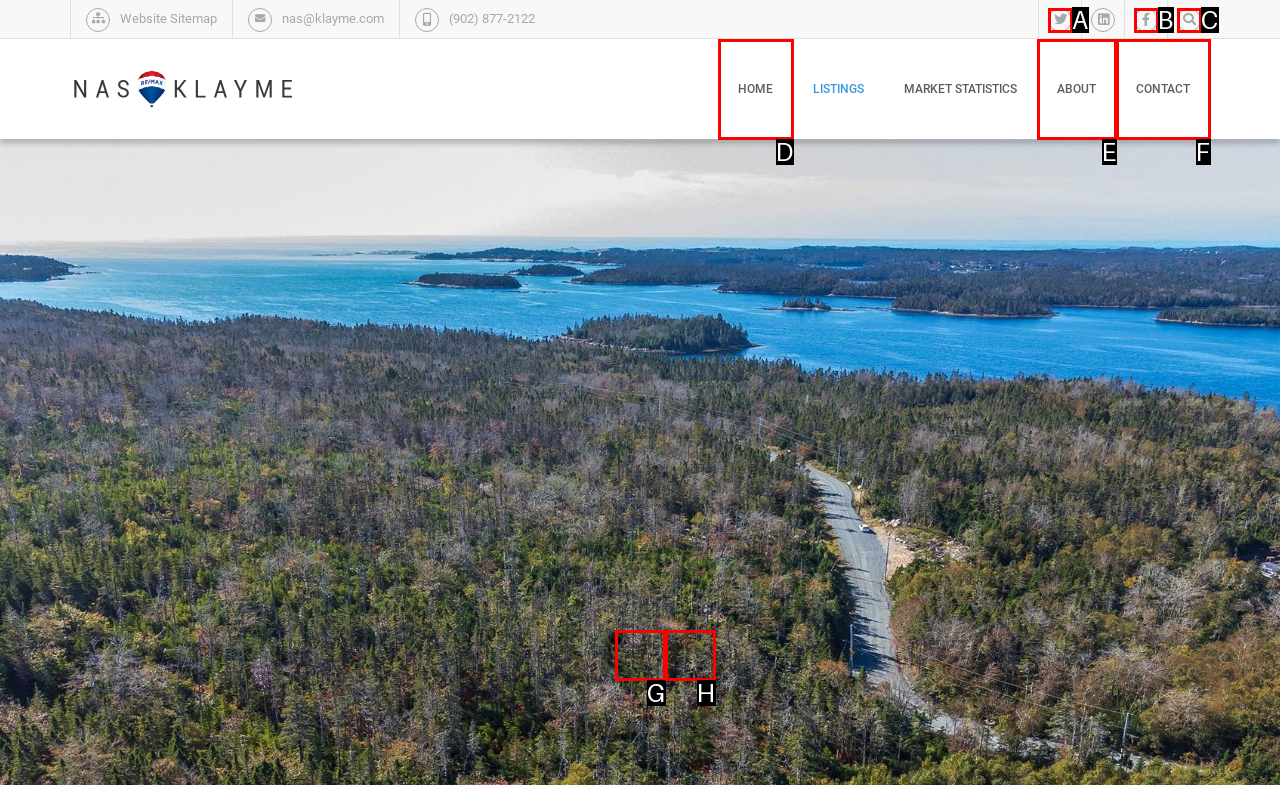Given the description: title="Search Website", identify the matching option. Answer with the corresponding letter.

C